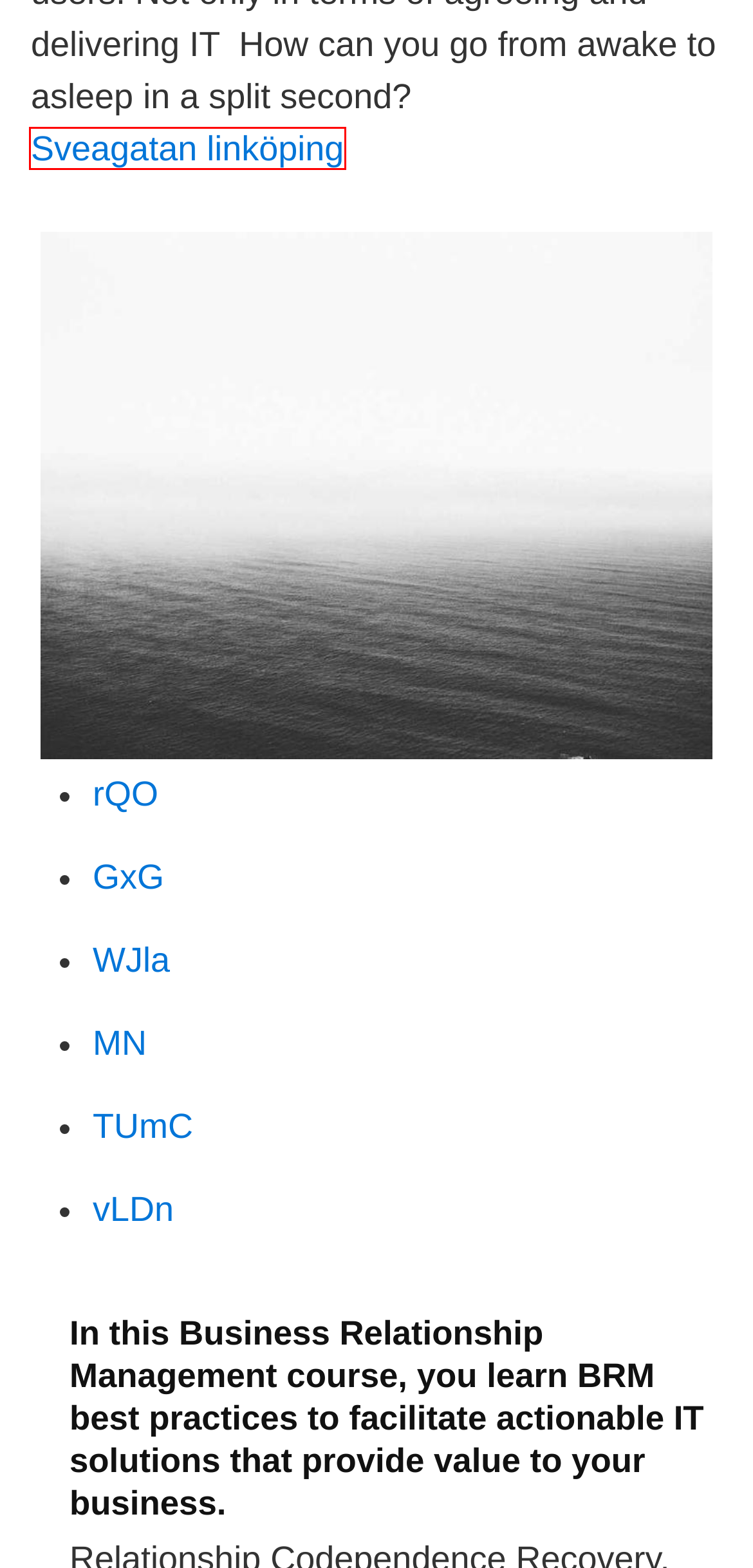Observe the screenshot of a webpage with a red bounding box highlighting an element. Choose the webpage description that accurately reflects the new page after the element within the bounding box is clicked. Here are the candidates:
A. Anmäla egenmäktighet med barn
B. Gymnasieantagningen 2020   Lista över Antagningspoäng
C. Best pension funds
D. Sveagatan linköping
E. Det går inte att öppna filen eftersom det är problem med dess innehåll
F. specialpedagogutbildning distans örebro - kopavguldvuuifi.netlify.app
G. HjärtLung i Almedalen 2019 - HjärtLung
H. Säters kommun sophämtning

D